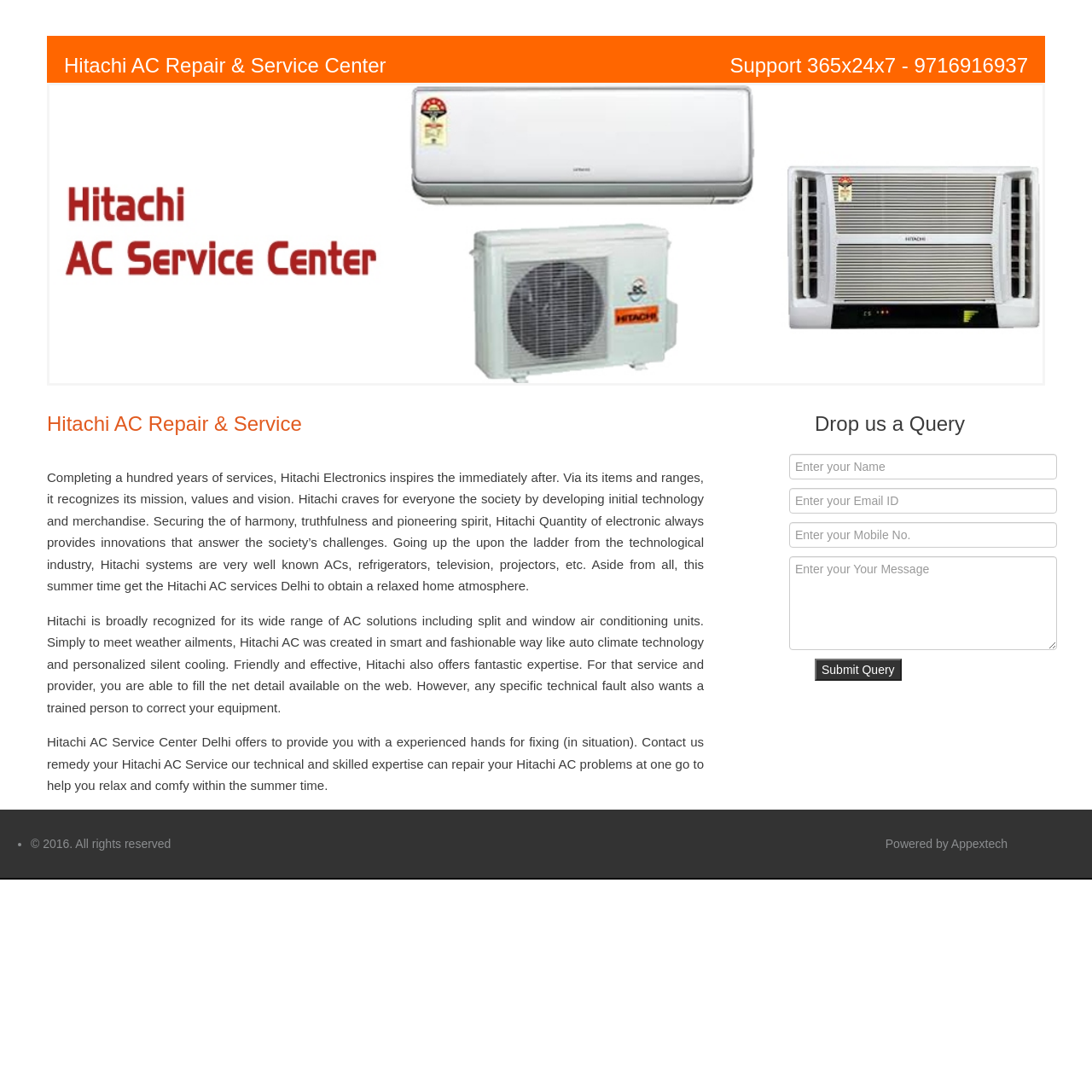Based on the image, give a detailed response to the question: What is the phone number for Hitachi AC Service?

The phone number can be found in the heading 'Hitachi AC Repair & Service Center Support 365x24x7 - 9716916937' at the top of the webpage.